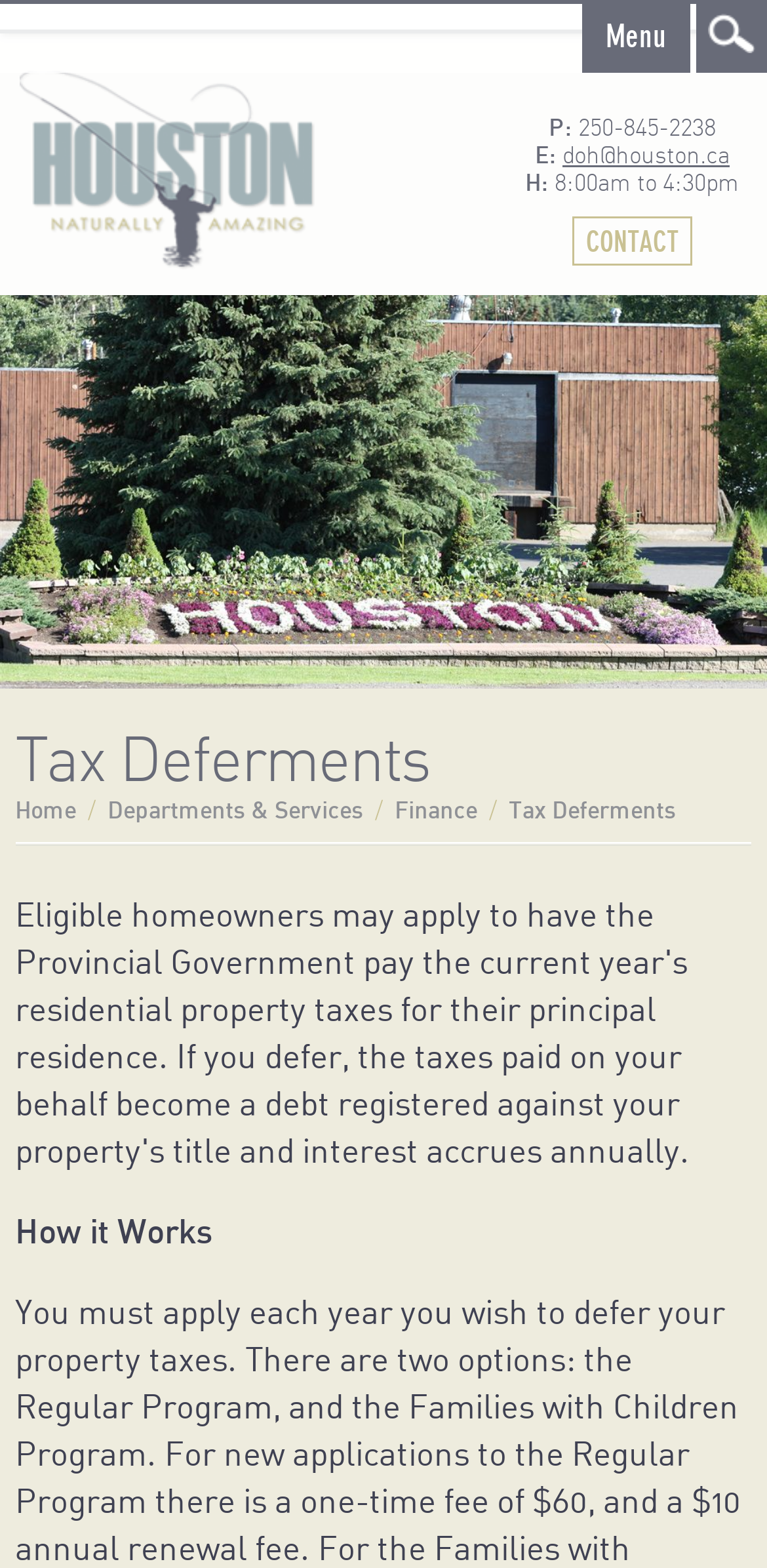Locate the bounding box coordinates of the item that should be clicked to fulfill the instruction: "Visit Houston, BC, Canada page".

[0.026, 0.156, 0.41, 0.176]